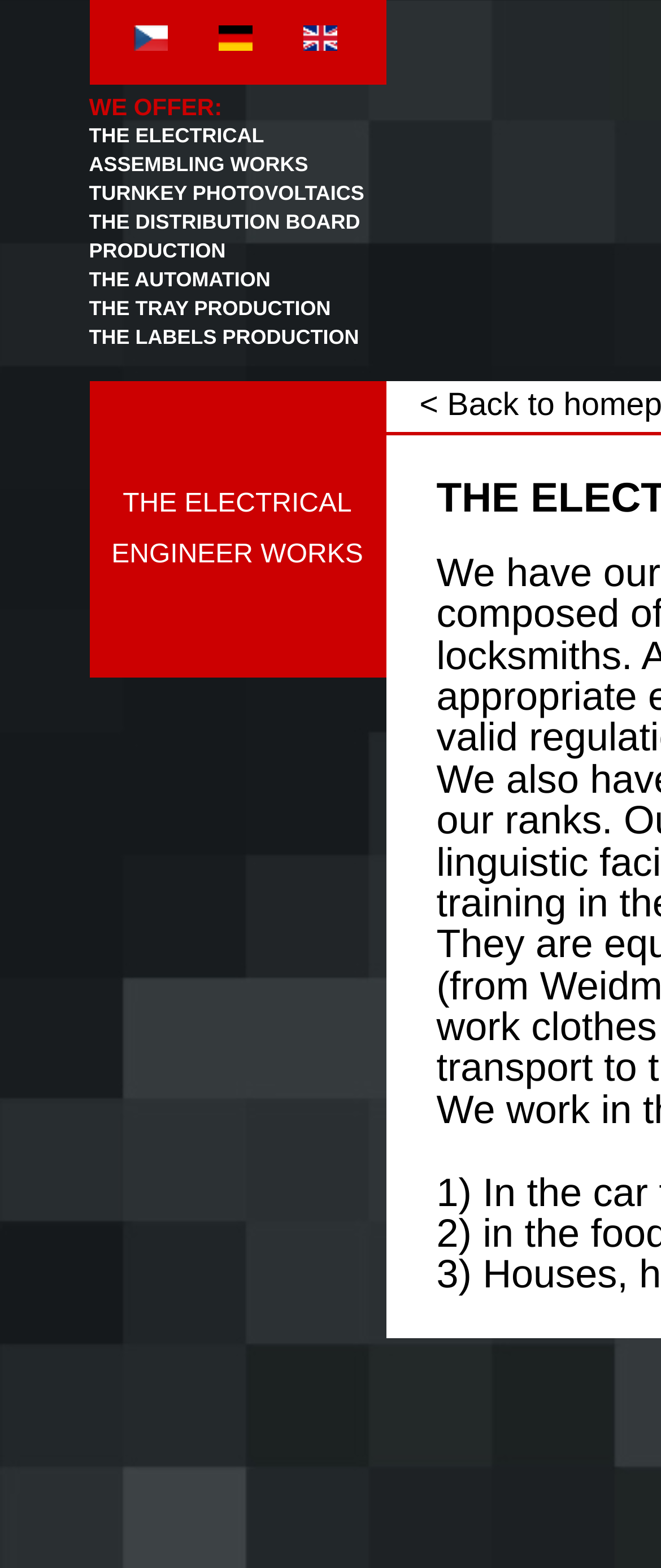Explain the webpage's layout and main content in detail.

The webpage is about Elektromontáže Voki s.r.o., an electrical engineering company. At the top, there are three links with accompanying images, positioned side by side, taking up about a quarter of the screen width. 

Below these links, there is a heading "WE OFFER:" followed by five links, stacked vertically, that describe the company's services. These links are "THE ELECTRICAL ASSEMBLING WORKS", "TURNKEY PHOTOVOLTAICS", "THE DISTRIBUTION BOARD PRODUCTION", "THE AUTOMATION", and "THE TRAY PRODUCTION", and "THE LABELS PRODUCTION". 

On the right side of the page, there is a larger text "THE ELECTRICAL ENGINEER WORKS" that seems to be a title or a slogan of the company.